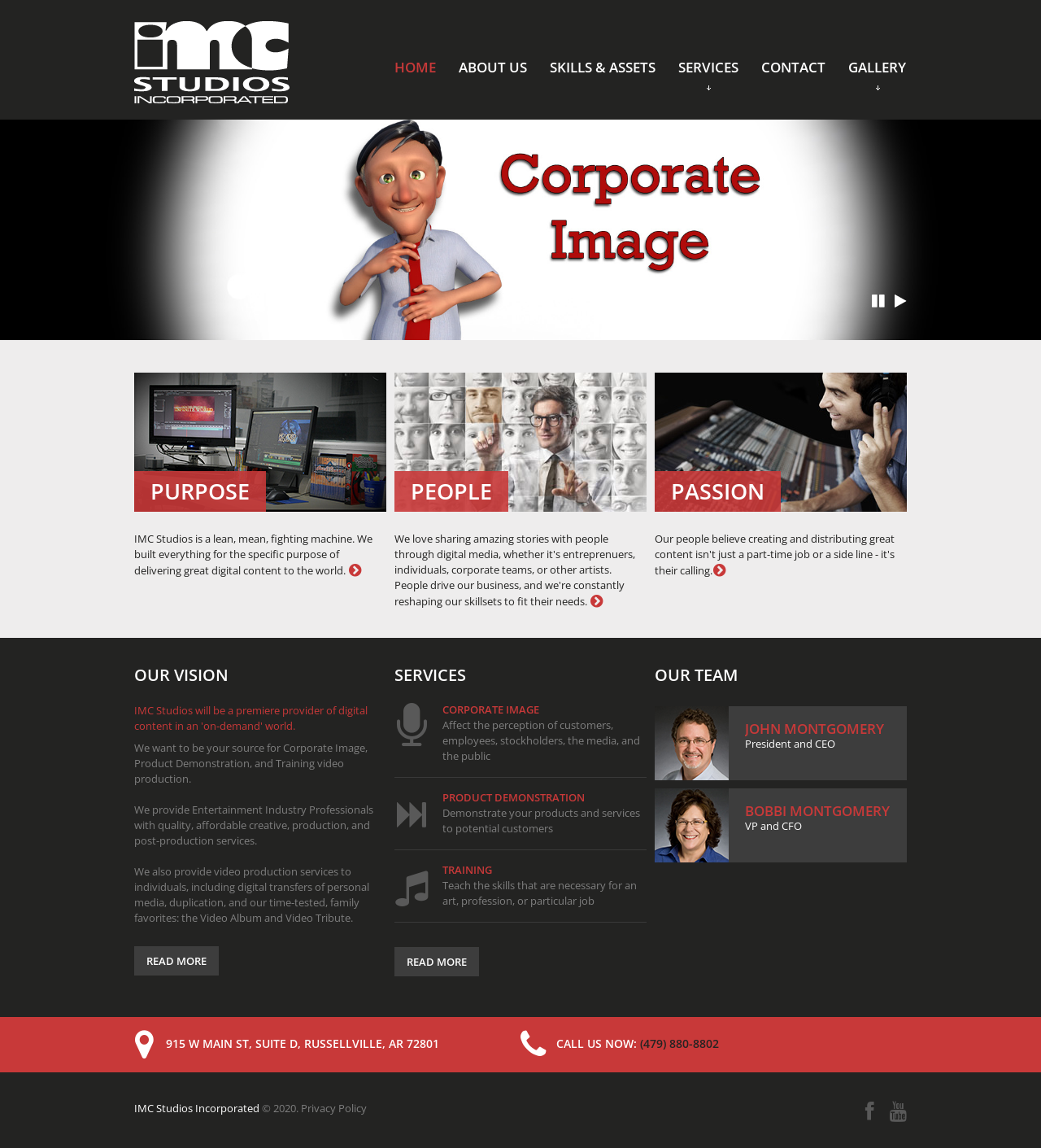Please find and report the bounding box coordinates of the element to click in order to perform the following action: "View the OUR VISION section". The coordinates should be expressed as four float numbers between 0 and 1, in the format [left, top, right, bottom].

[0.129, 0.581, 0.371, 0.595]